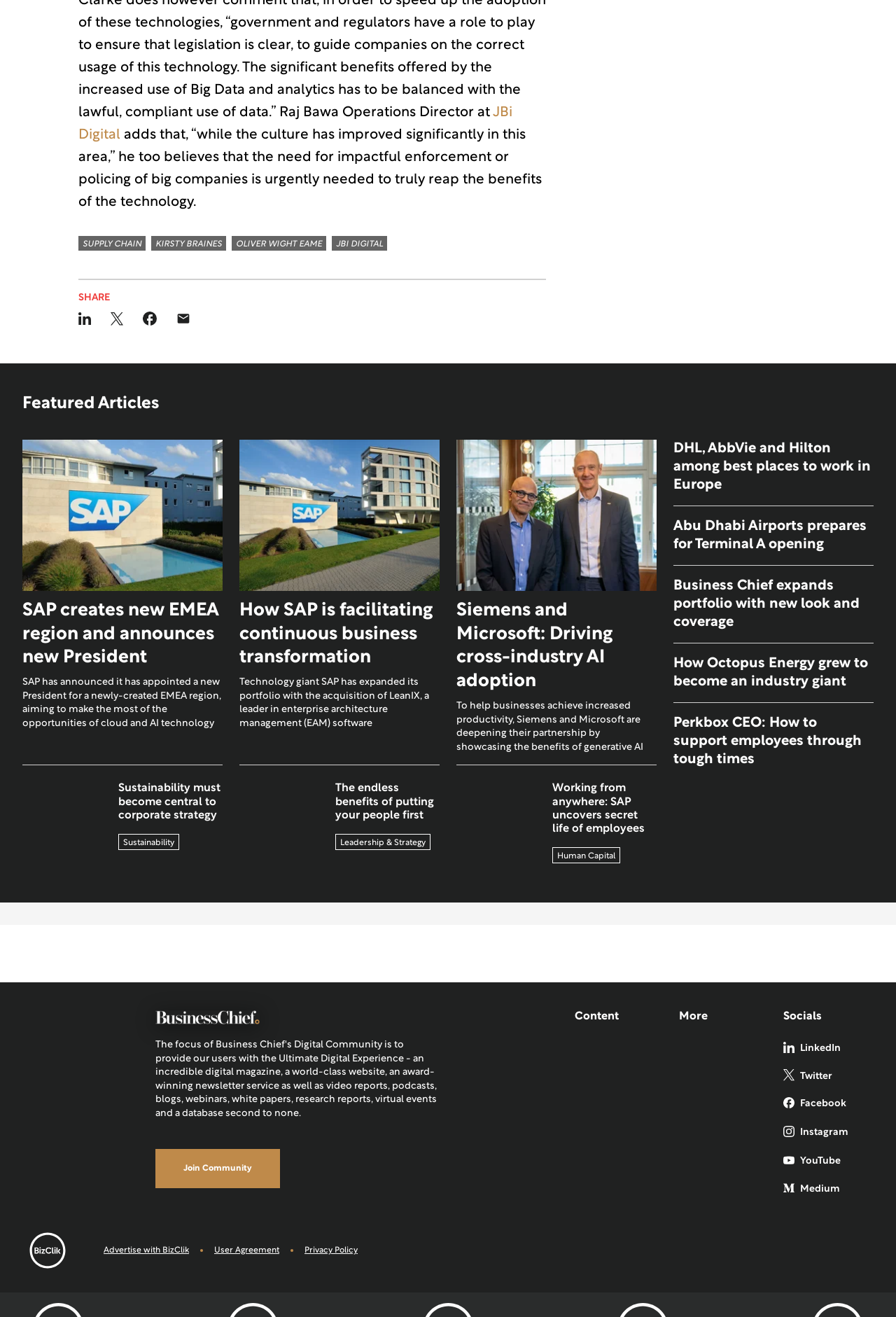Please identify the bounding box coordinates of the area I need to click to accomplish the following instruction: "Join the community".

[0.173, 0.872, 0.312, 0.902]